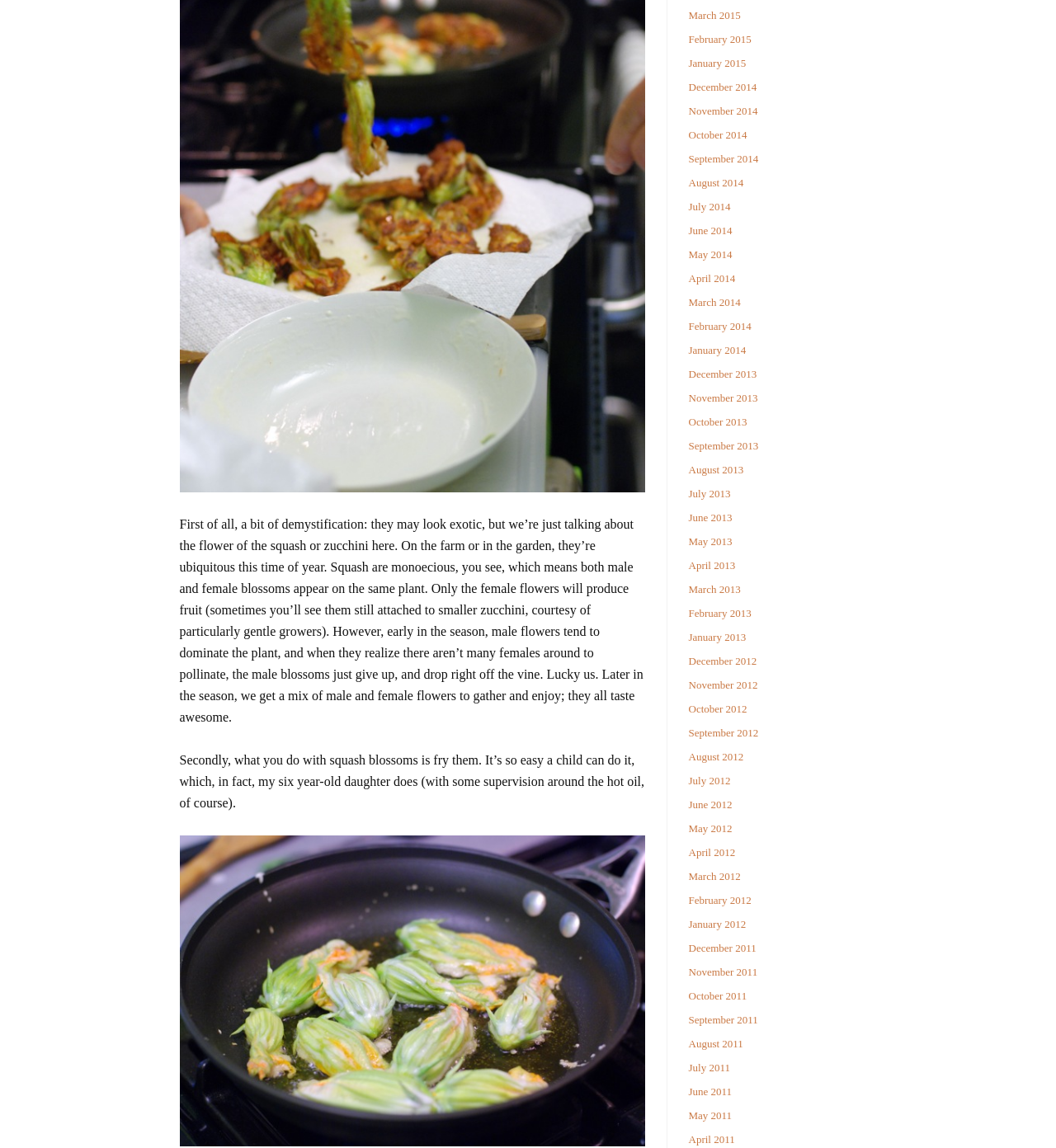Please determine the bounding box of the UI element that matches this description: February 2015. The coordinates should be given as (top-left x, top-left y, bottom-right x, bottom-right y), with all values between 0 and 1.

[0.652, 0.029, 0.711, 0.04]